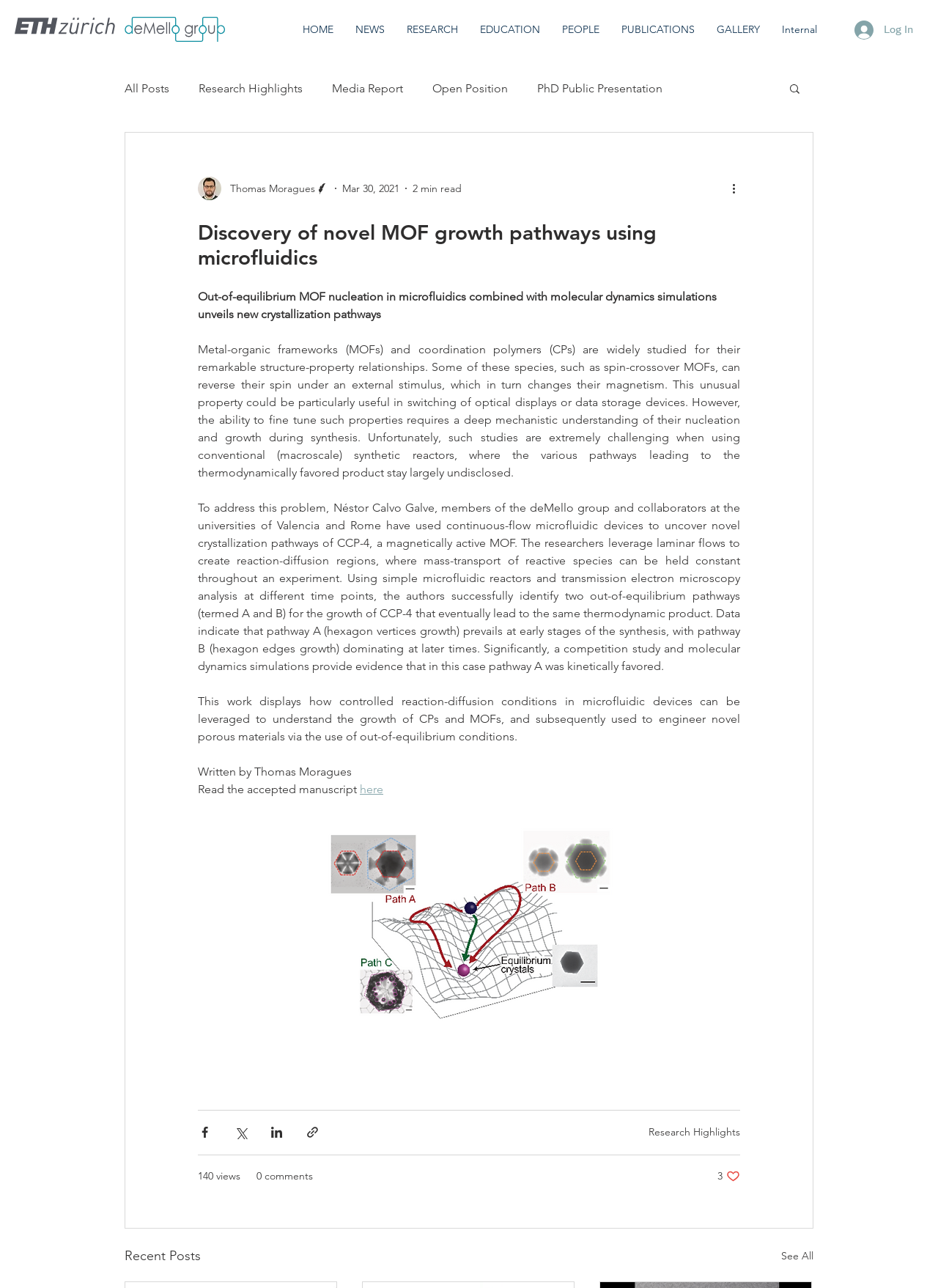What is the author of the article?
Look at the image and respond with a single word or a short phrase.

Thomas Moragues